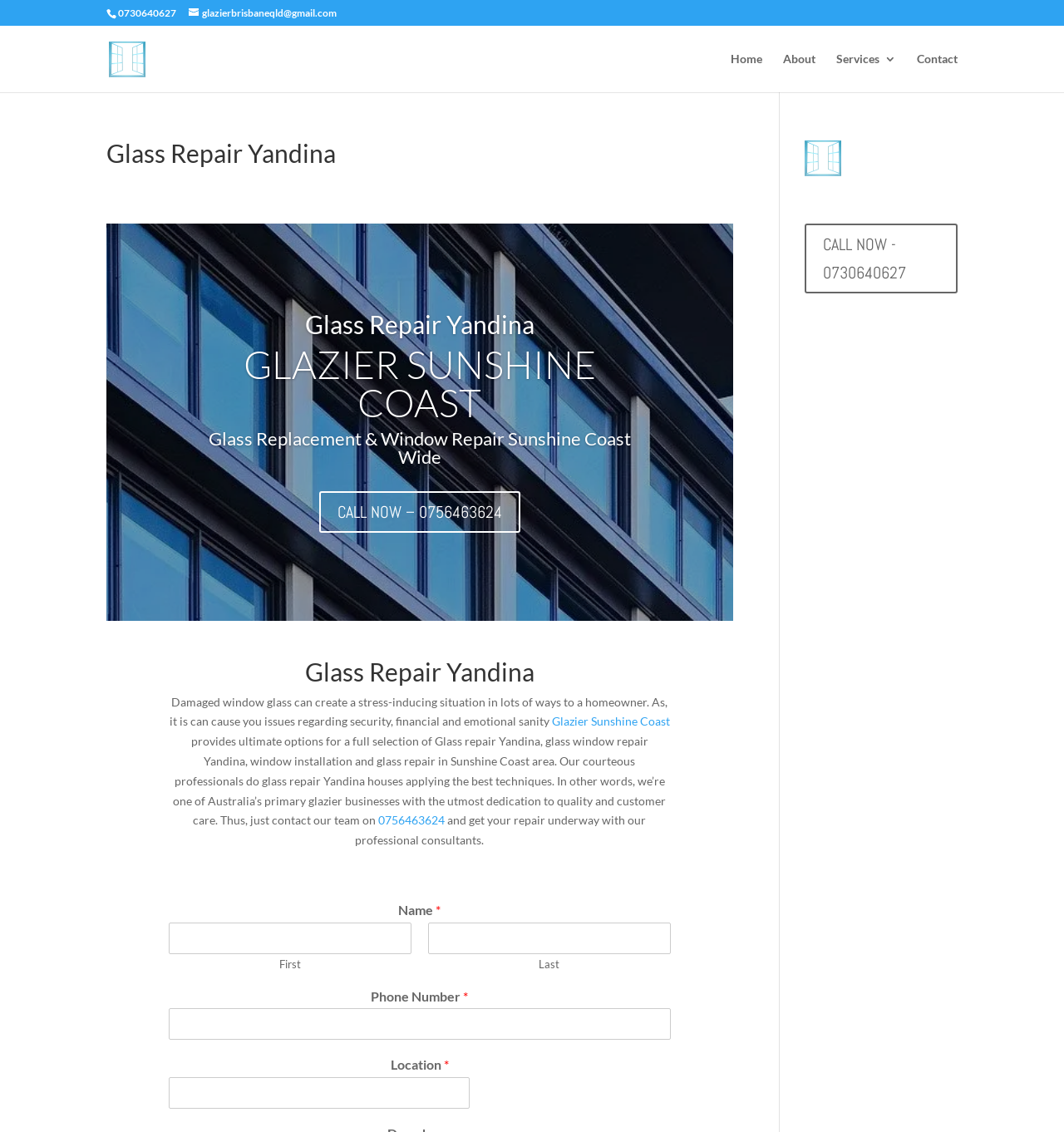Identify the bounding box coordinates for the element you need to click to achieve the following task: "Enter your name". The coordinates must be four float values ranging from 0 to 1, formatted as [left, top, right, bottom].

[0.159, 0.815, 0.387, 0.843]